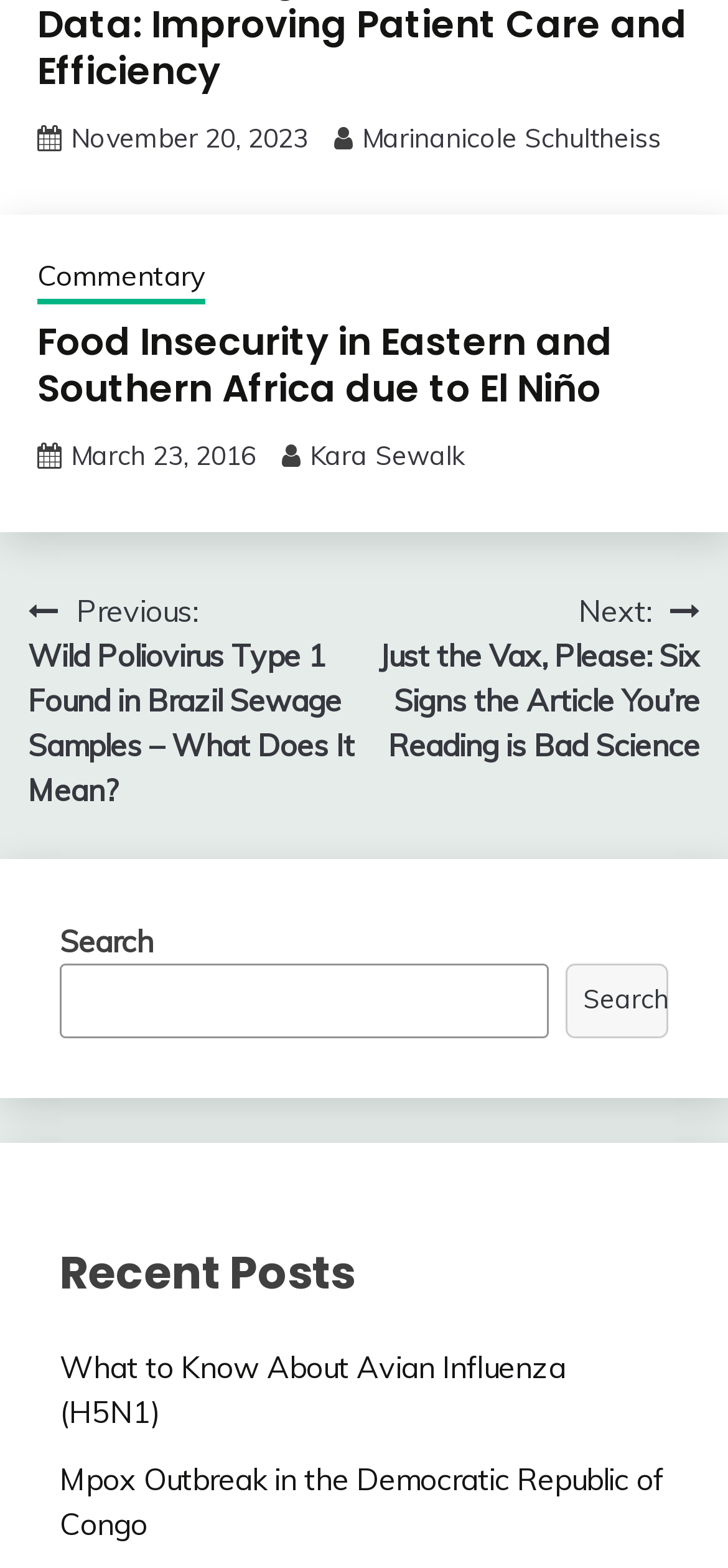Provide the bounding box coordinates for the area that should be clicked to complete the instruction: "Read more about Full 3".

None